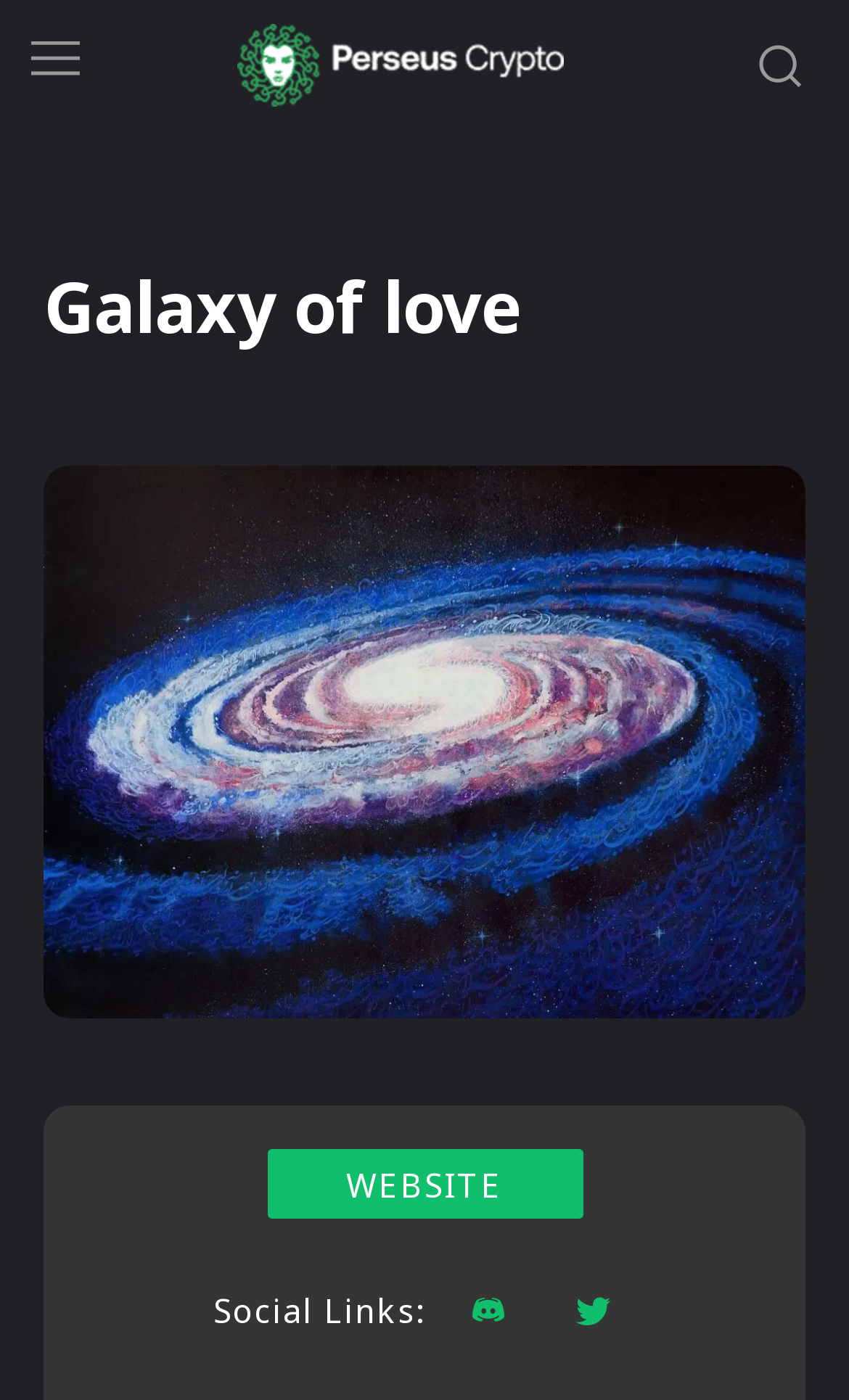How many images are there on the page?
Refer to the image and provide a one-word or short phrase answer.

4